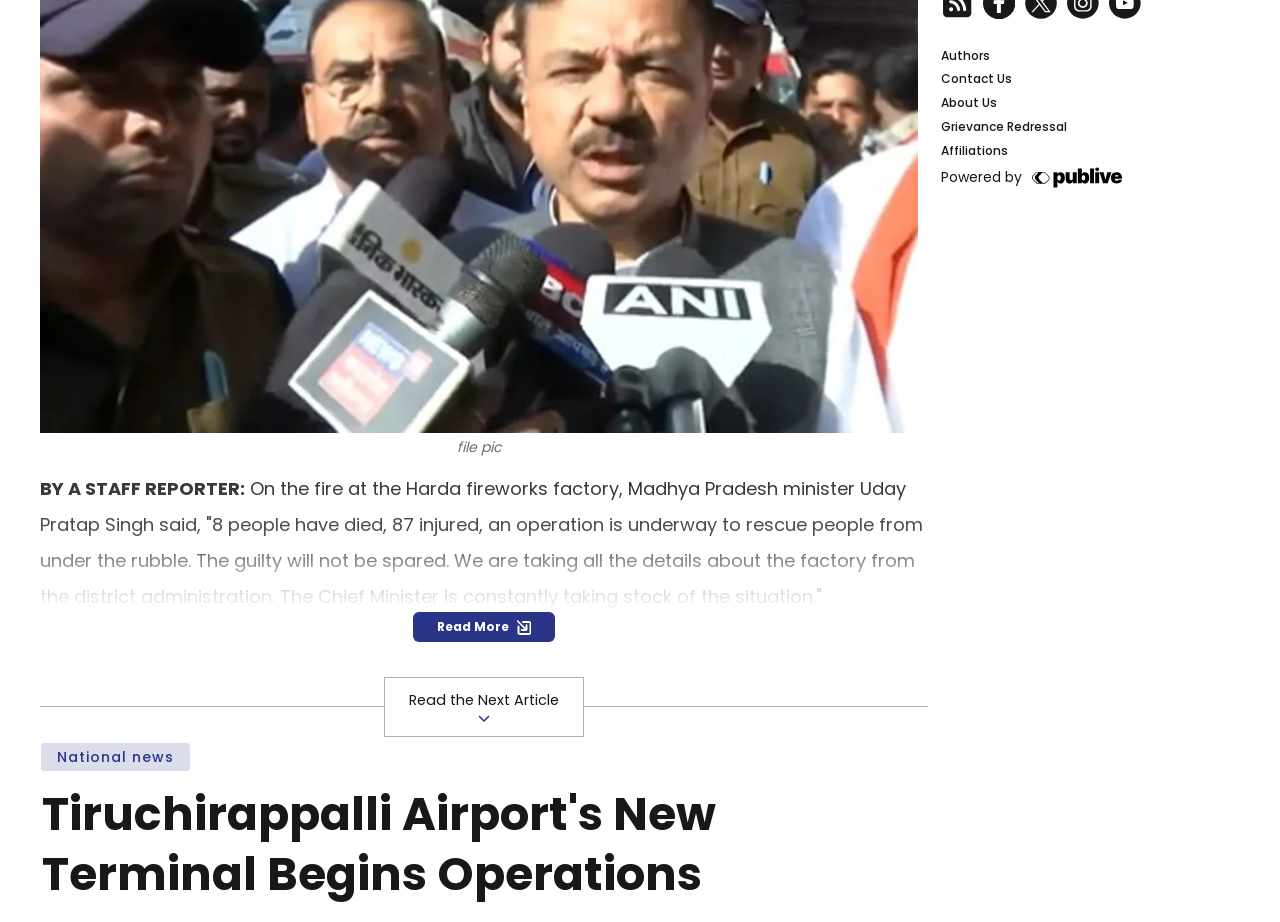Determine the bounding box coordinates for the HTML element described here: "firecracker factory explosion".

[0.226, 0.696, 0.443, 0.729]